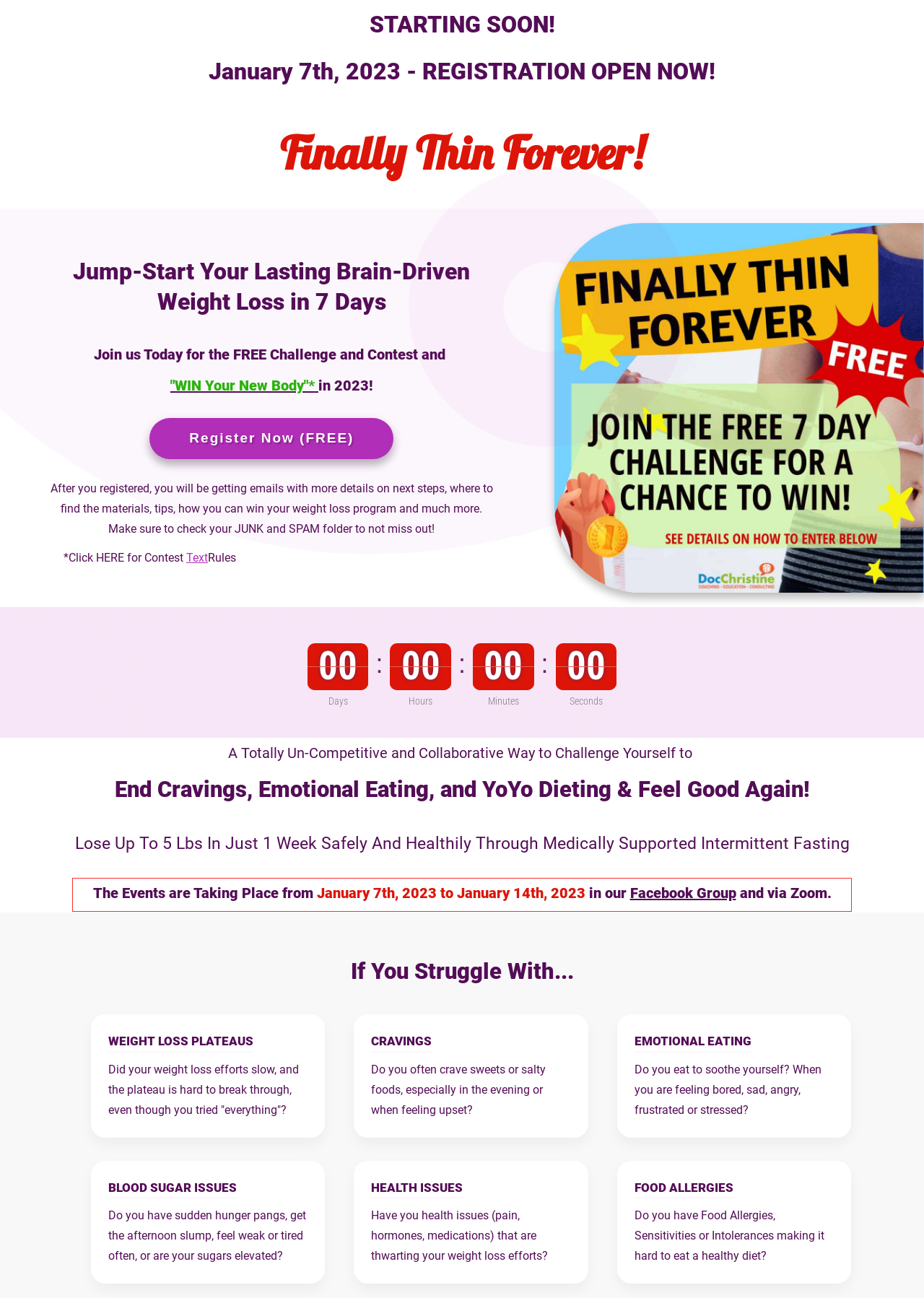Using the image as a reference, answer the following question in as much detail as possible:
Where will the events take place?

I found the location of the events by looking at the heading 'The Events are Taking Place from January 7th, 2023 to January 14th, 2023 in our Facebook Group and via Zoom.' which indicates that the events will take place in the Facebook Group and via Zoom.